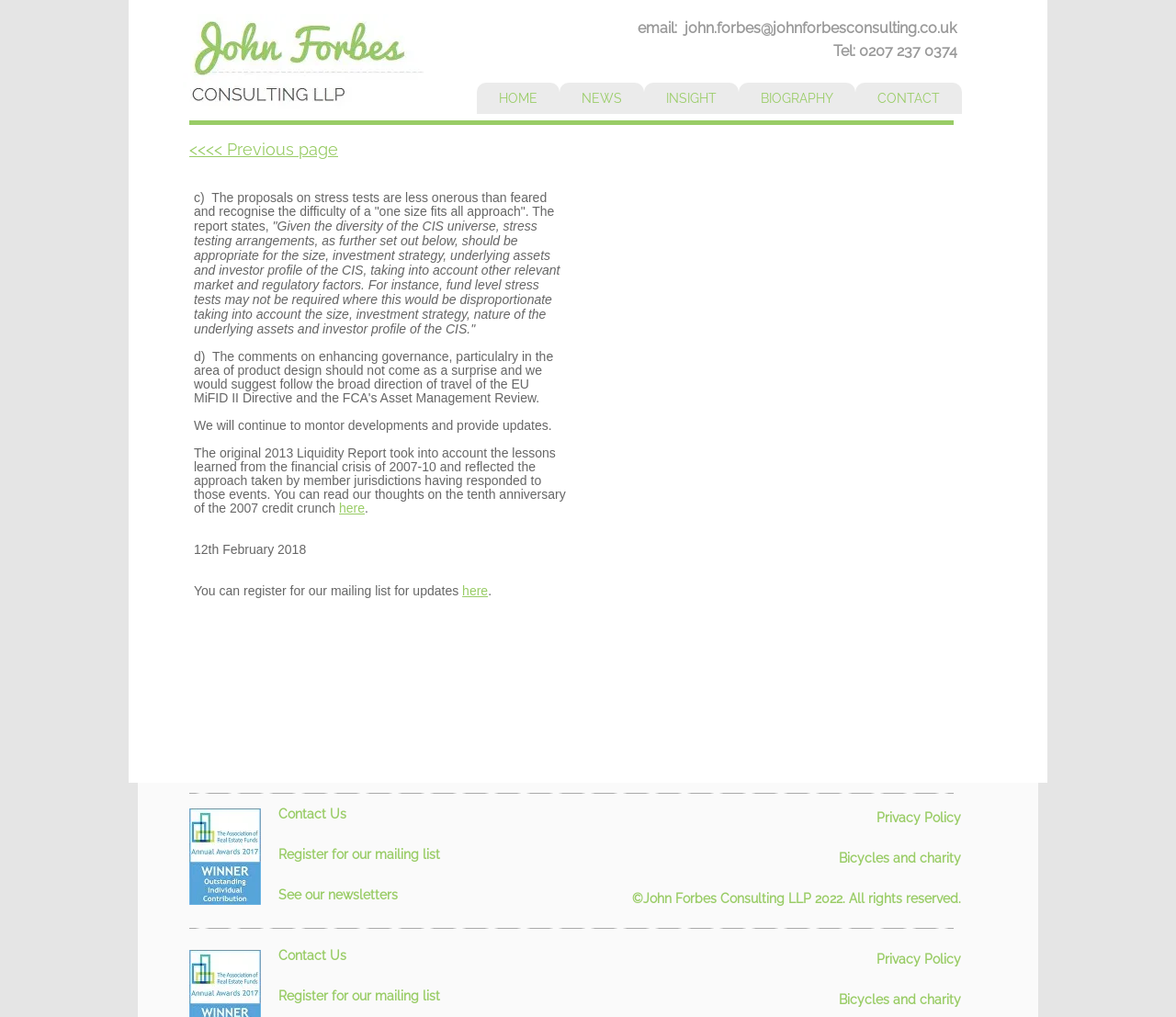Detail the features and information presented on the webpage.

This webpage appears to be a news article or blog post from John Forbes Consulting LLP. At the top of the page, there is a navigation menu with links to "HOME", "NEWS", "INSIGHT", "BIOGRAPHY", and "CONTACT". Below the navigation menu, there is an image, likely a profile picture or logo, and a static text element displaying the phone number and email address of John Forbes.

The main content of the page is a news article or blog post discussing the proposals on stress tests and their implications. The article is divided into several paragraphs, with quotes from a report and additional commentary. There are also links to related articles or resources, such as a newsletter and a mailing list registration page.

At the bottom of the page, there are several links to other pages, including "Privacy Policy", "Bicycles and charity", "Contact Us", and "Register for our mailing list". There is also a copyright notice and a statement indicating that all rights are reserved.

Throughout the page, there are several images, including what appears to be a logo or icon in the top-left corner, and a larger image at the bottom of the page. The overall layout of the page is clean and easy to navigate, with clear headings and concise text.